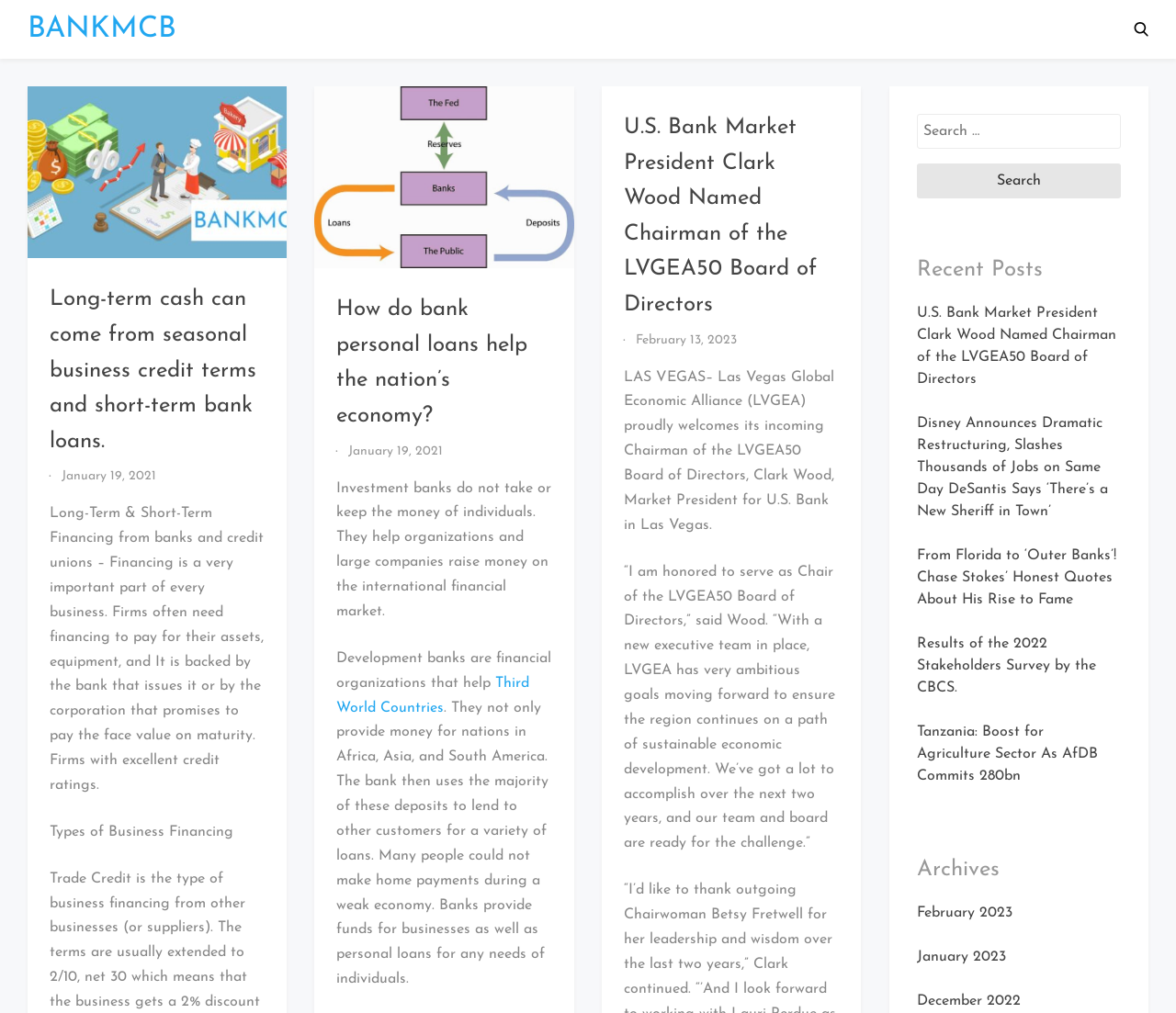Who is the new Chairman of the LVGEA50 Board of Directors?
Look at the image and respond with a single word or a short phrase.

Clark Wood